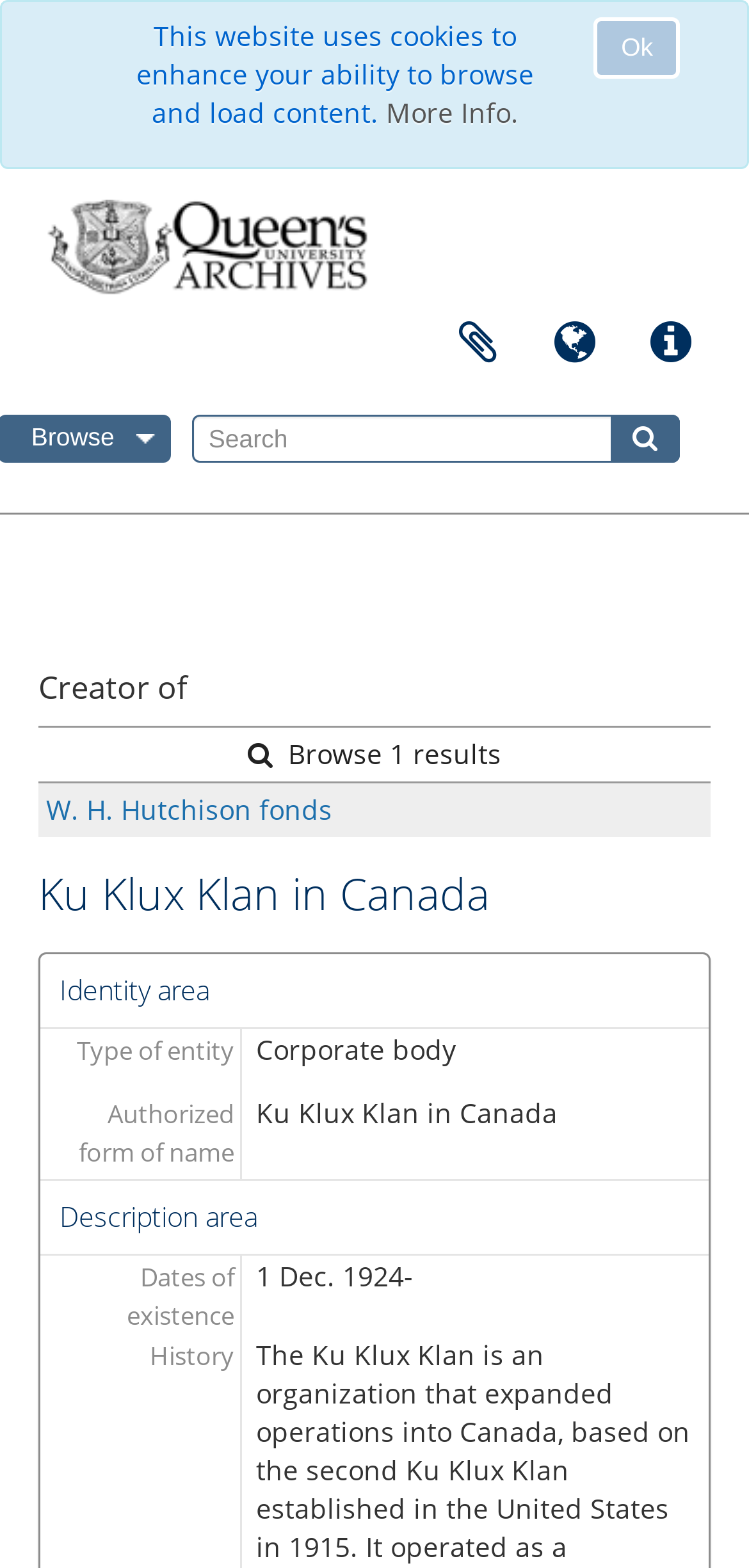Locate the bounding box coordinates of the segment that needs to be clicked to meet this instruction: "View W. H. Hutchison fonds".

[0.051, 0.5, 0.949, 0.534]